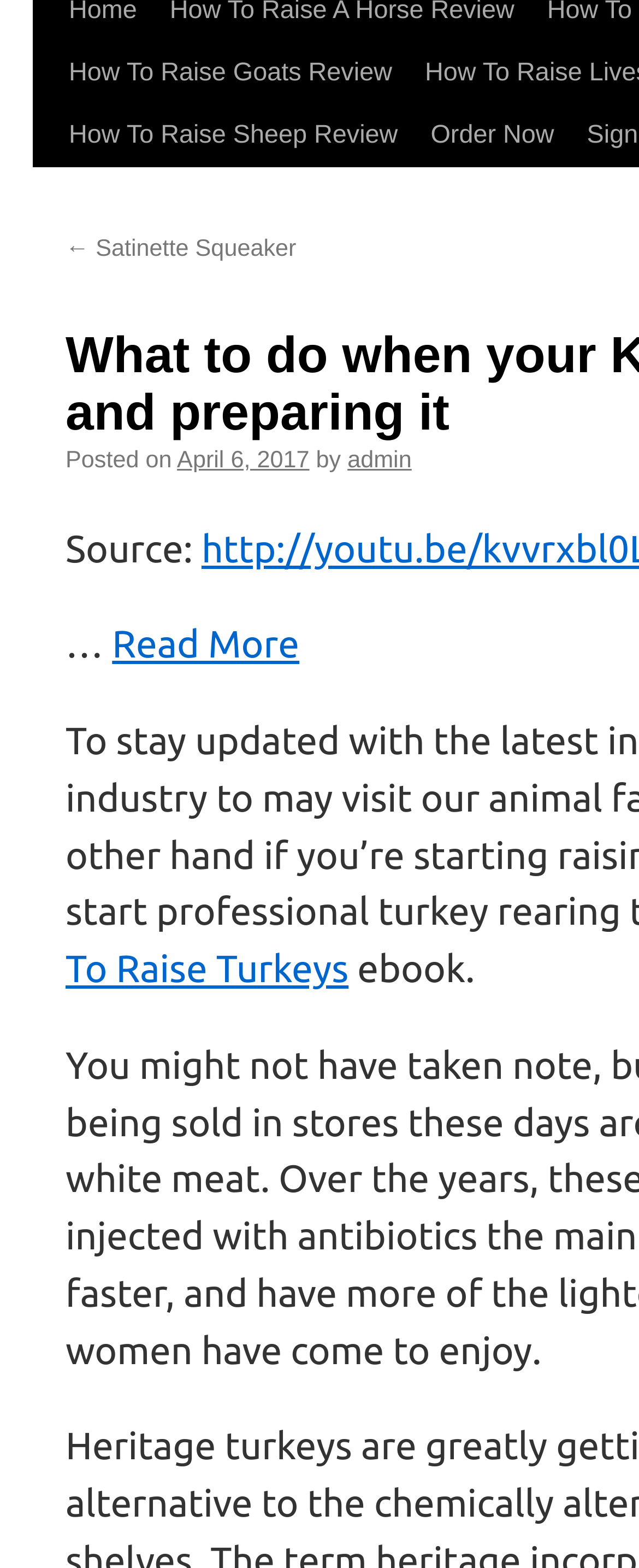Given the description: "April 6, 2017", determine the bounding box coordinates of the UI element. The coordinates should be formatted as four float numbers between 0 and 1, [left, top, right, bottom].

[0.277, 0.325, 0.484, 0.342]